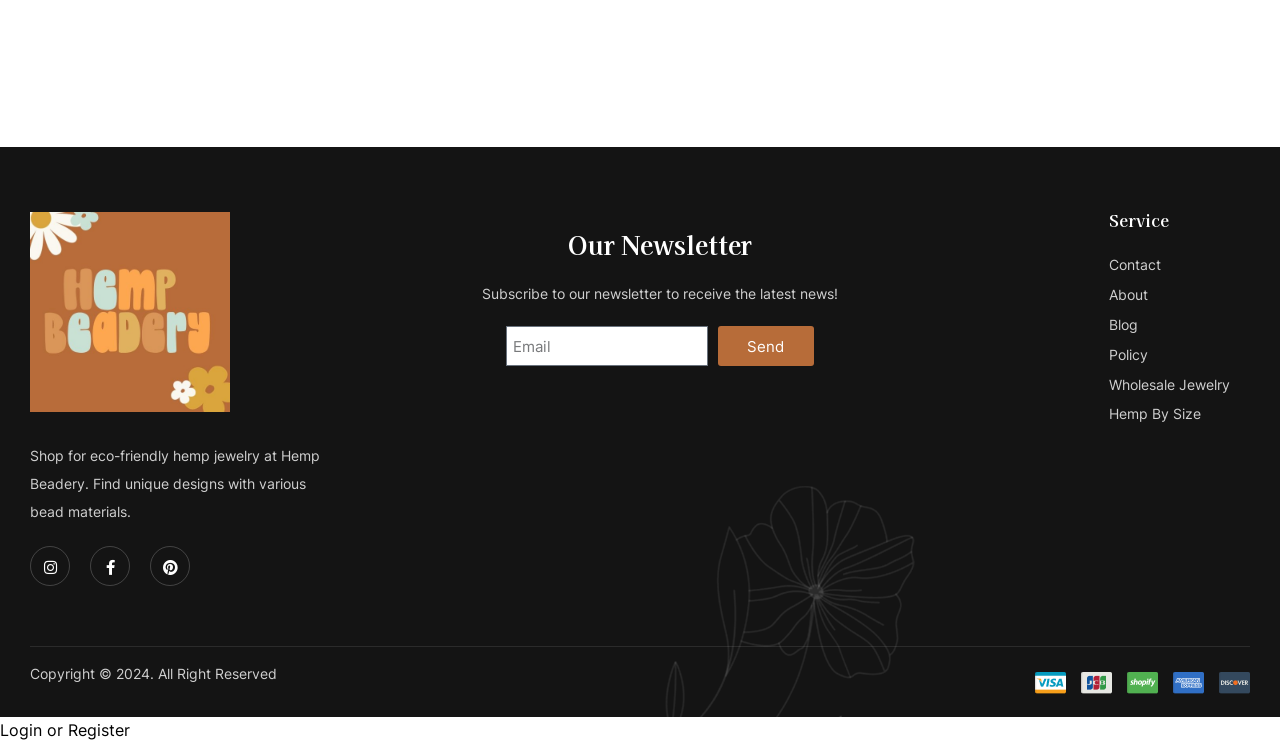Please identify the bounding box coordinates of the area I need to click to accomplish the following instruction: "Login or register".

[0.0, 0.968, 0.102, 0.995]